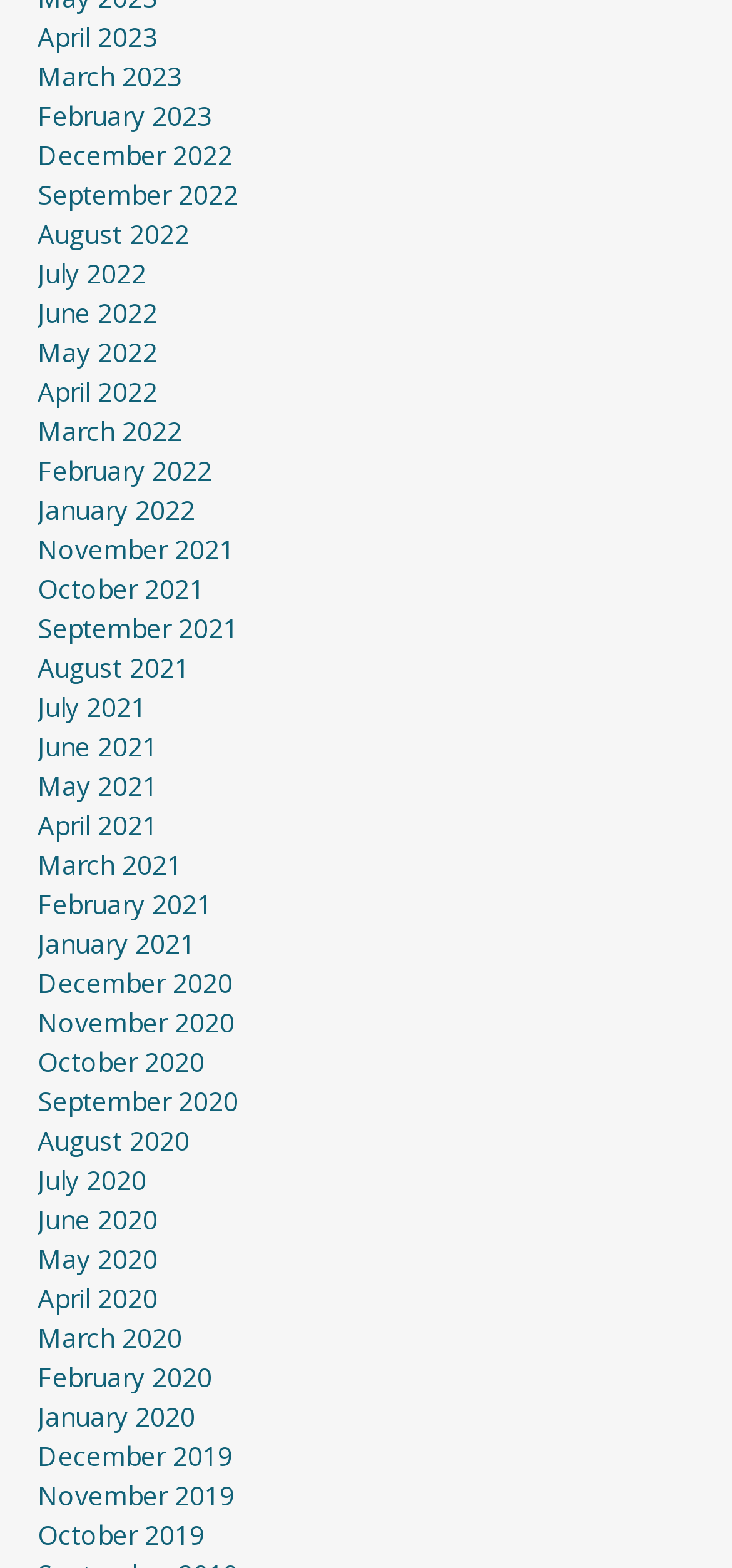Based on the visual content of the image, answer the question thoroughly: What is the most recent month listed?

By examining the list of links, I can see that the most recent month listed is 'April 2023', which is the first link in the list.